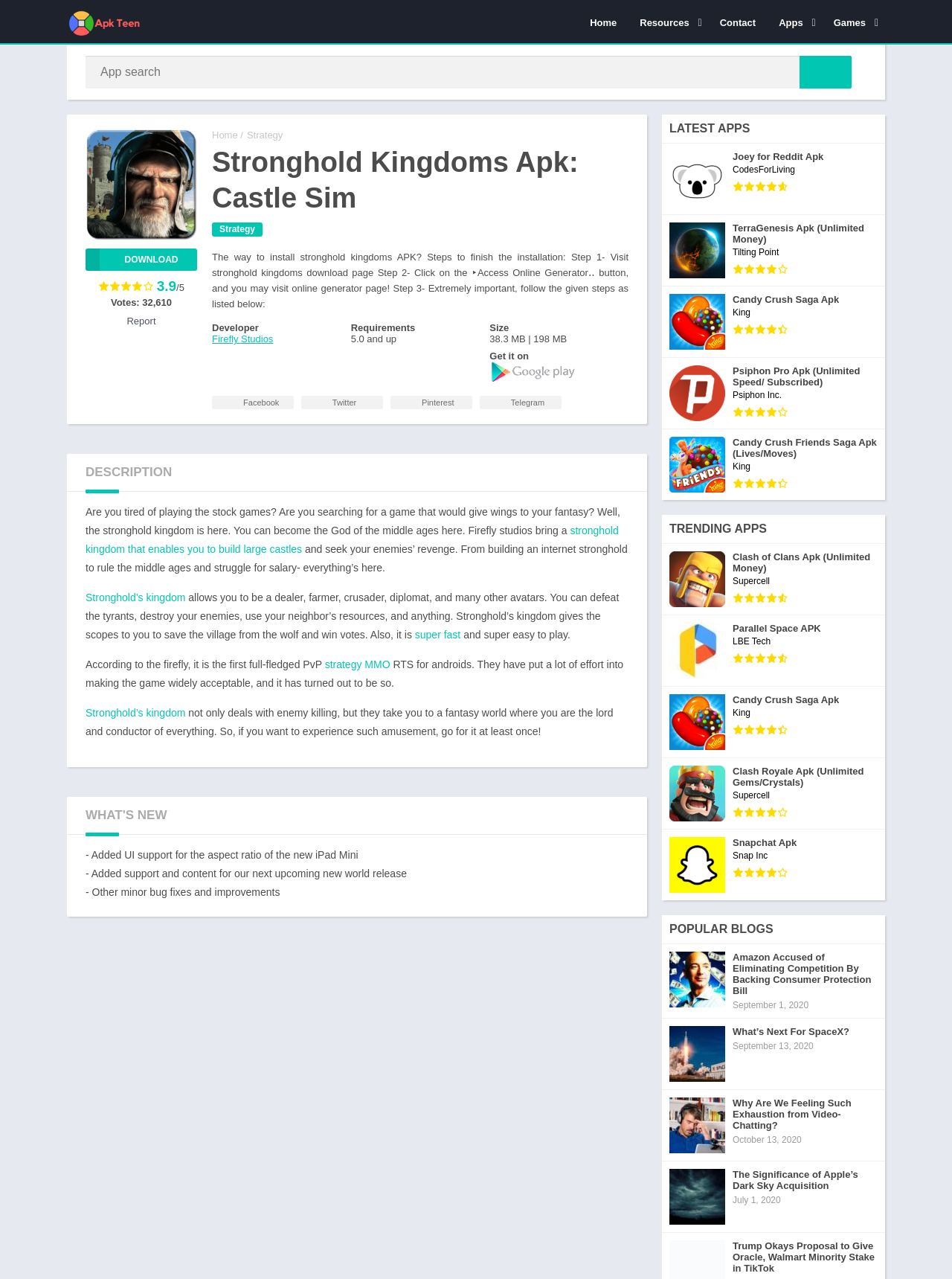Please provide a comprehensive response to the question based on the details in the image: What is the rating of the game?

The rating of the game can be found near the 'DOWNLOAD' button, where it is written '3.9/5' with 'Votes: 32,610' below it.